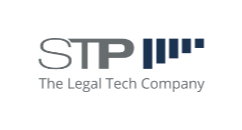What sector does STP operate in?
Using the image as a reference, give a one-word or short phrase answer.

legal technology